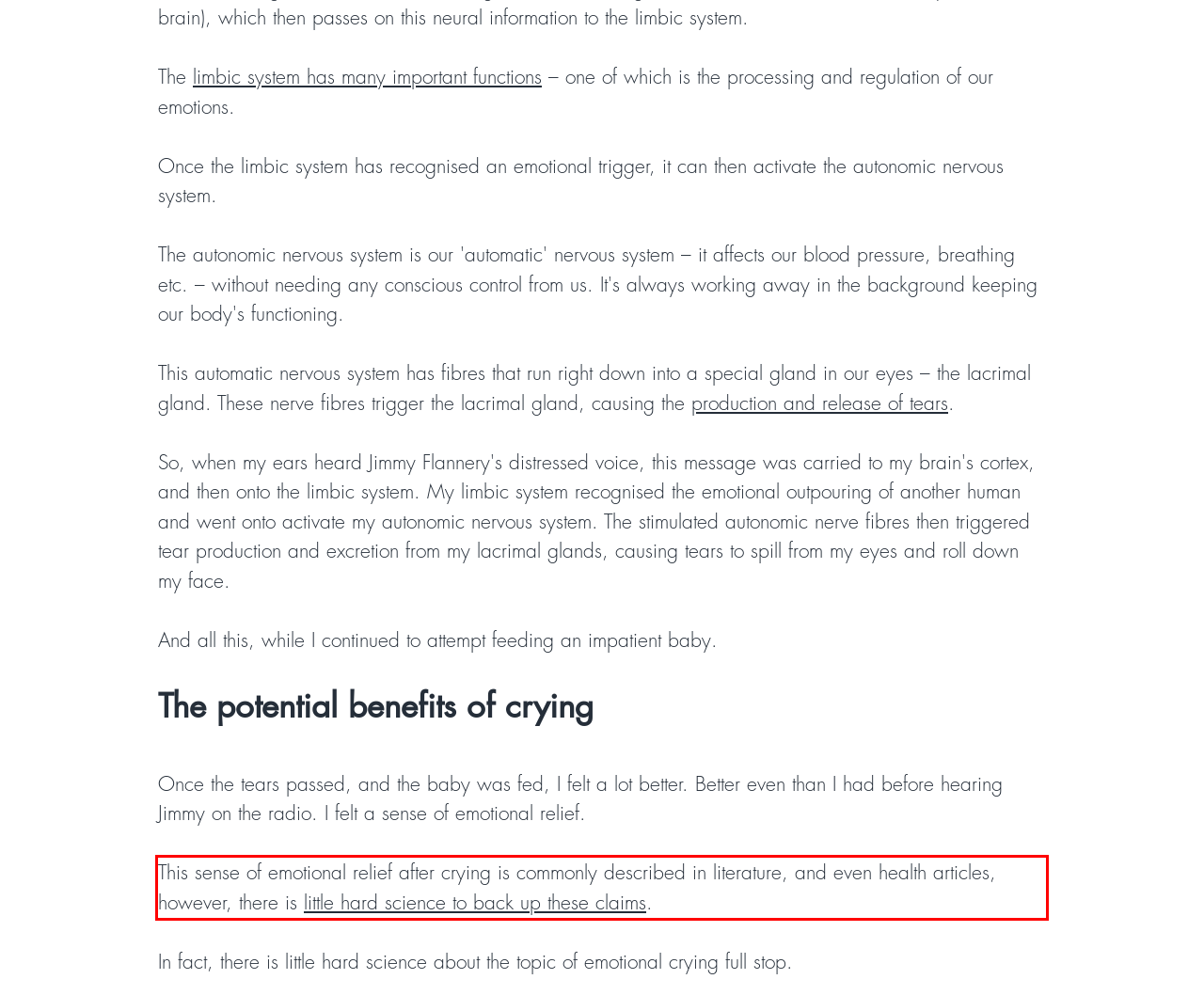You are provided with a screenshot of a webpage that includes a UI element enclosed in a red rectangle. Extract the text content inside this red rectangle.

This sense of emotional relief after crying is commonly described in literature, and even health articles, however, there is little hard science to back up these claims.